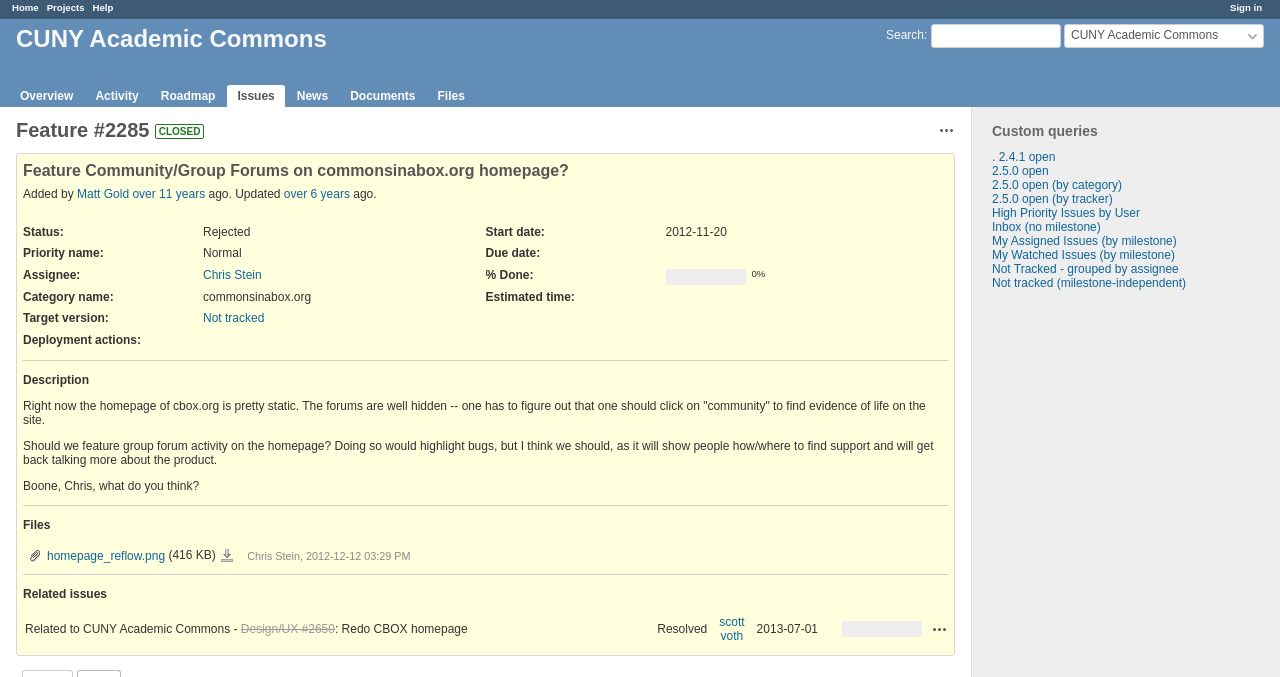What is the category name of Feature #2285? Observe the screenshot and provide a one-word or short phrase answer.

commonsinabox.org